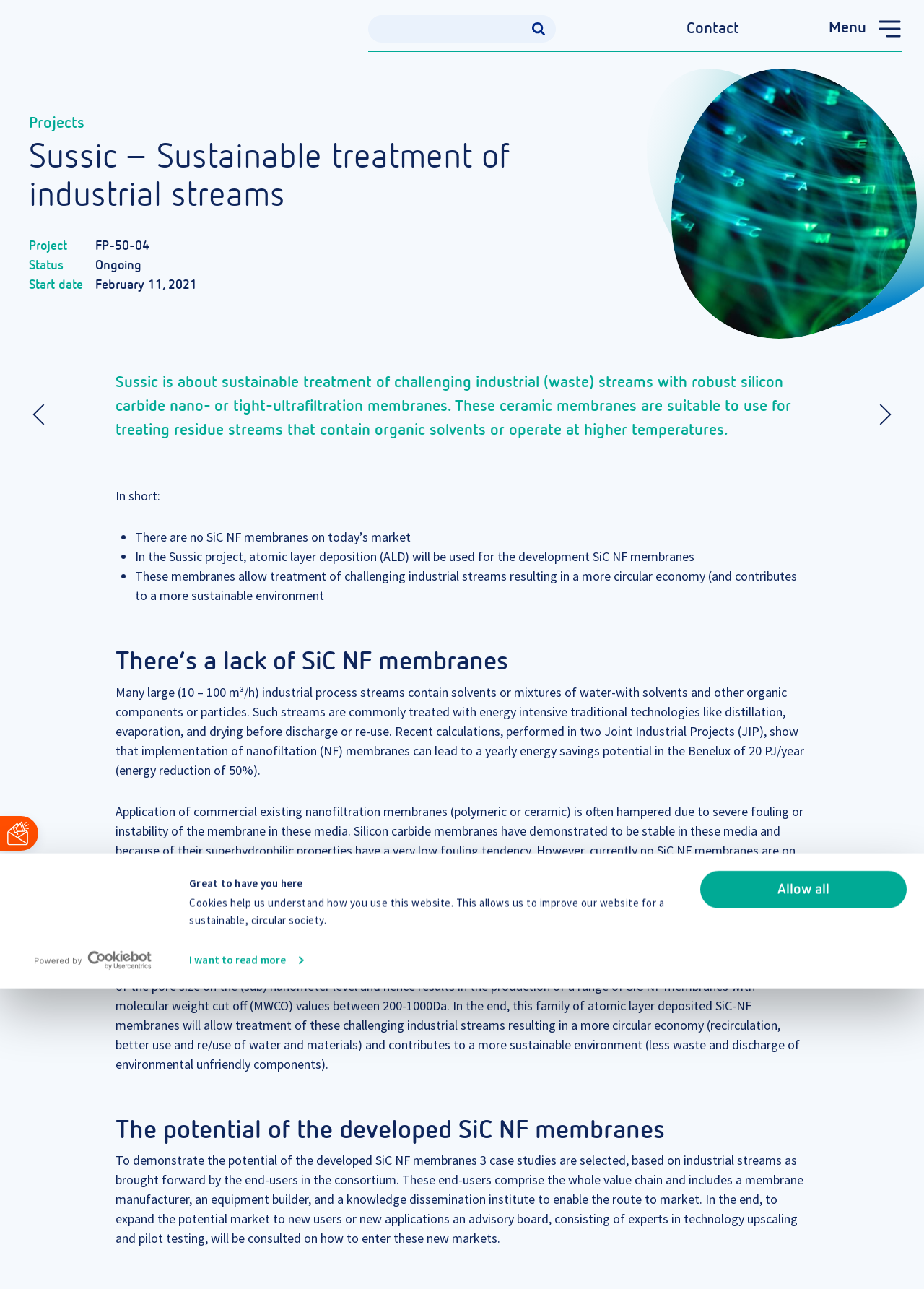Identify the bounding box for the UI element specified in this description: "I want to read more". The coordinates must be four float numbers between 0 and 1, formatted as [left, top, right, bottom].

[0.205, 0.687, 0.328, 0.704]